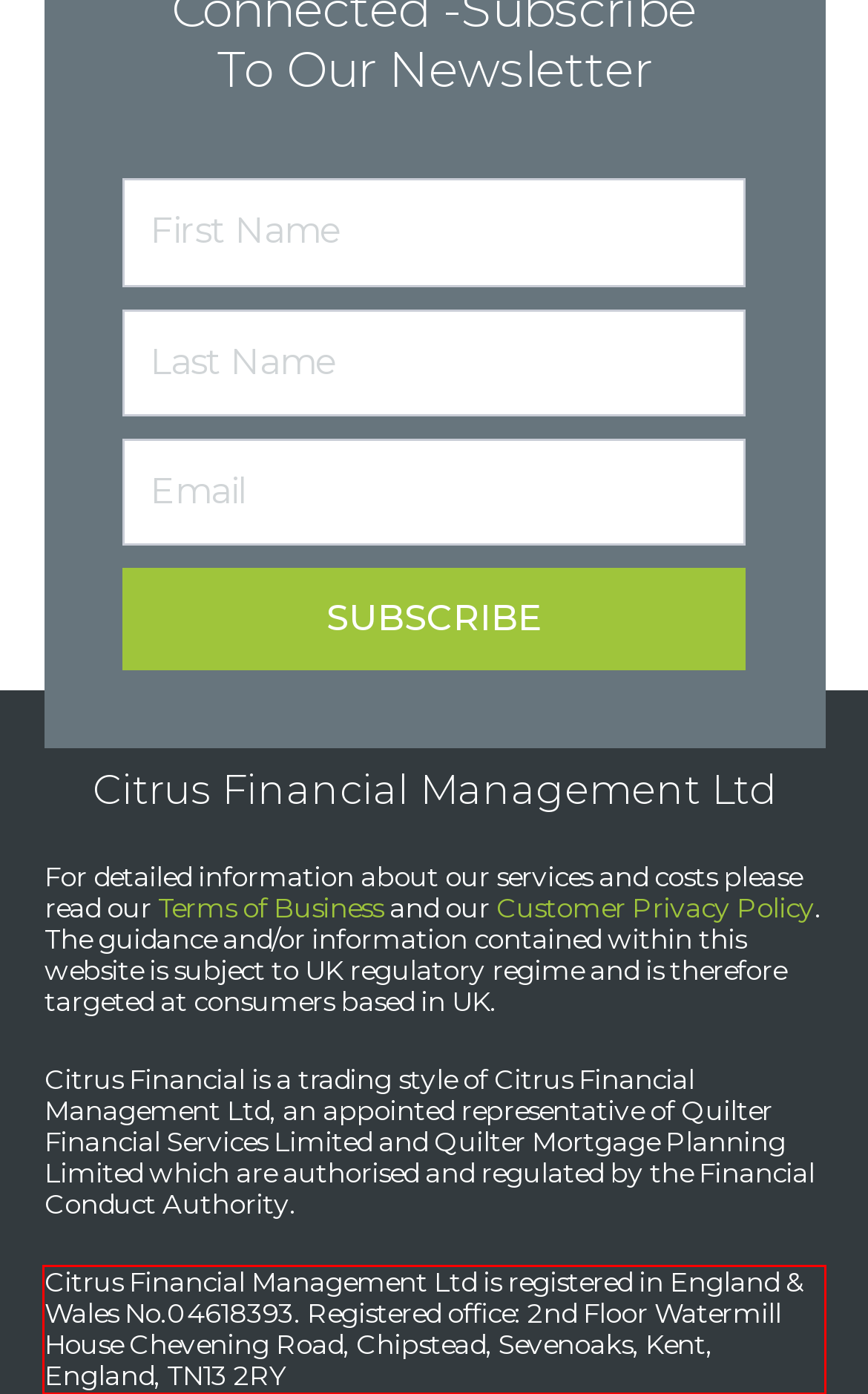Please analyze the provided webpage screenshot and perform OCR to extract the text content from the red rectangle bounding box.

Citrus Financial Management Ltd is registered in England & Wales No.04618393. Registered office: 2nd Floor Watermill House Chevening Road, Chipstead, Sevenoaks, Kent, England, TN13 2RY